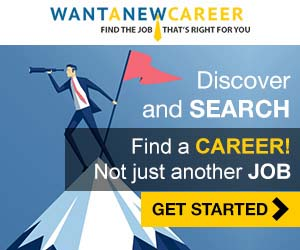What is the individual in the image doing?
Please use the image to deliver a detailed and complete answer.

The image depicts a determined individual standing on a mountain peak, holding a flag and looking through binoculars, symbolizing ambition and the pursuit of new horizons.